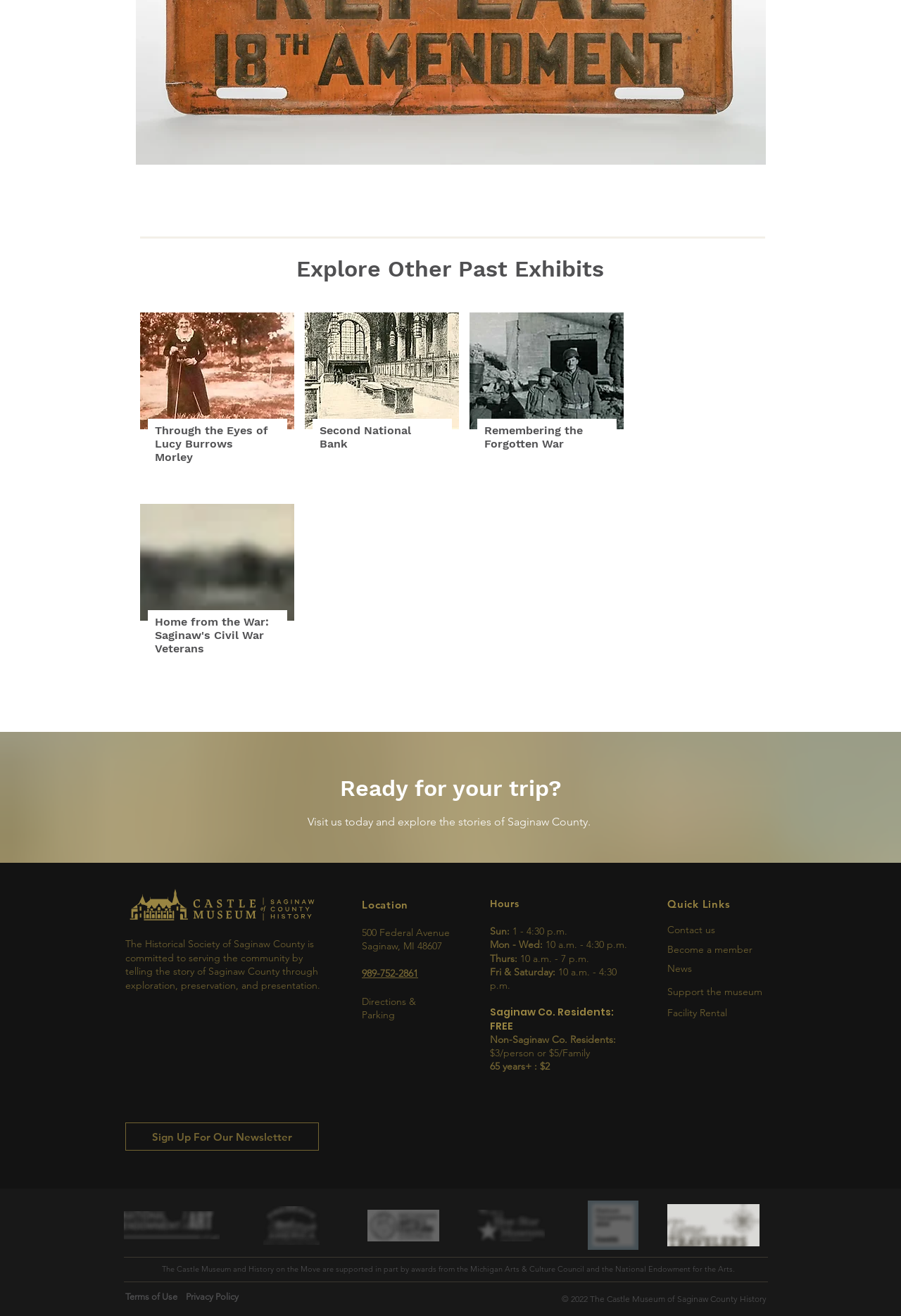Determine the bounding box coordinates for the UI element matching this description: "989-752-2861".

[0.402, 0.736, 0.464, 0.744]